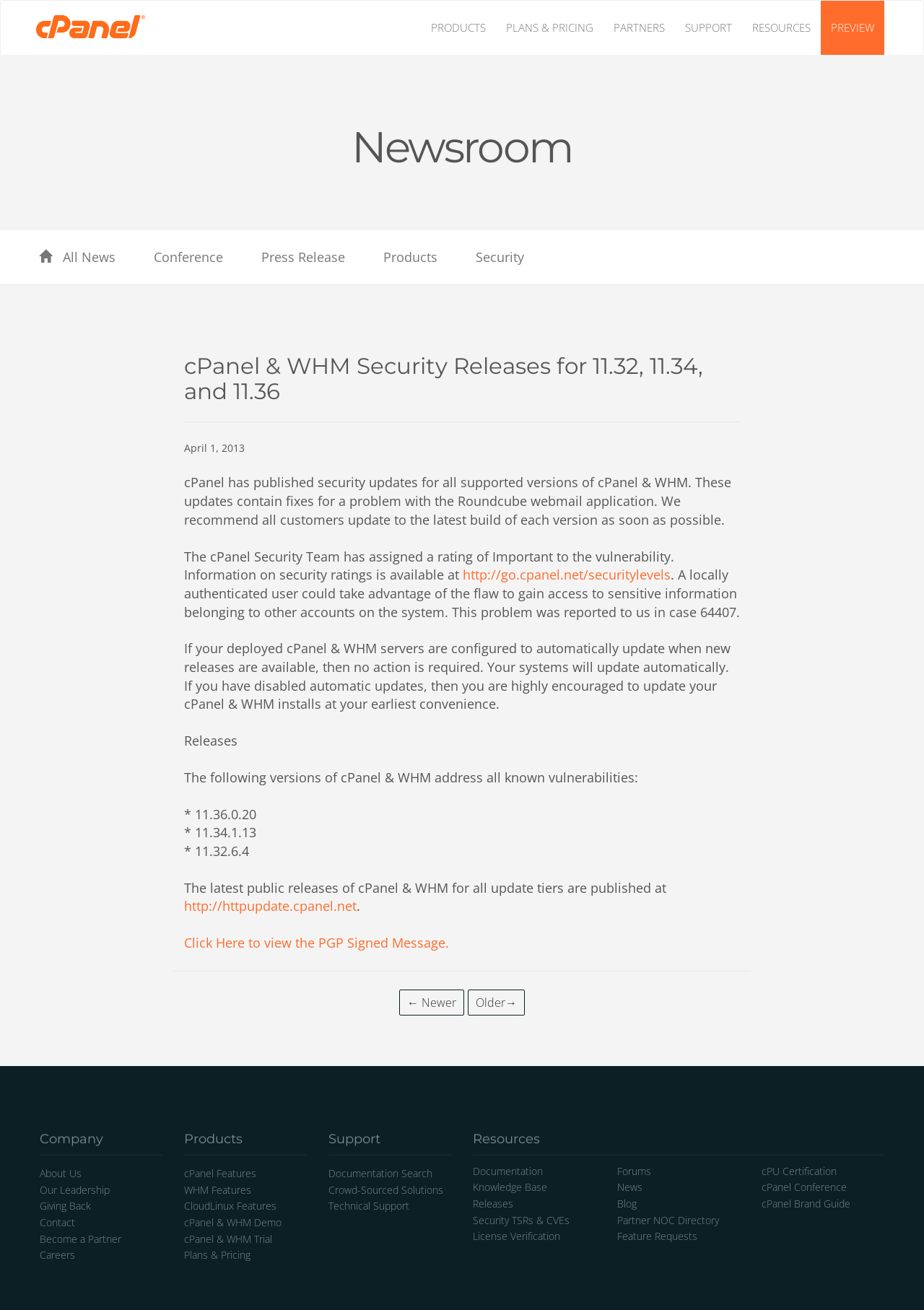What is the rating assigned to the vulnerability by the cPanel Security Team?
Provide a comprehensive and detailed answer to the question.

The webpage states that the cPanel Security Team has assigned a rating of Important to the vulnerability, and provides a link to information on security ratings.